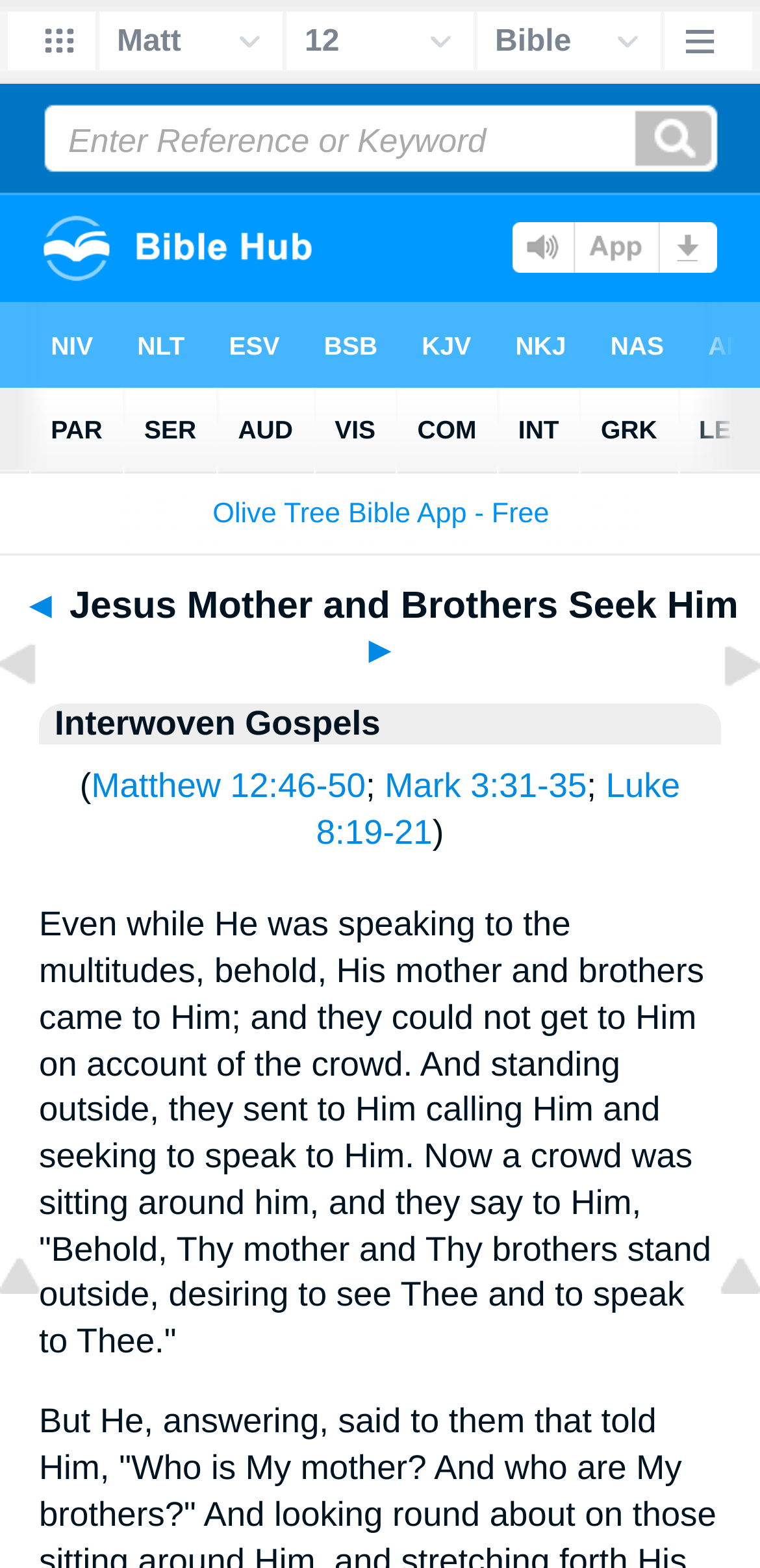How many images are on the webpage?
Please provide a single word or phrase answer based on the image.

4